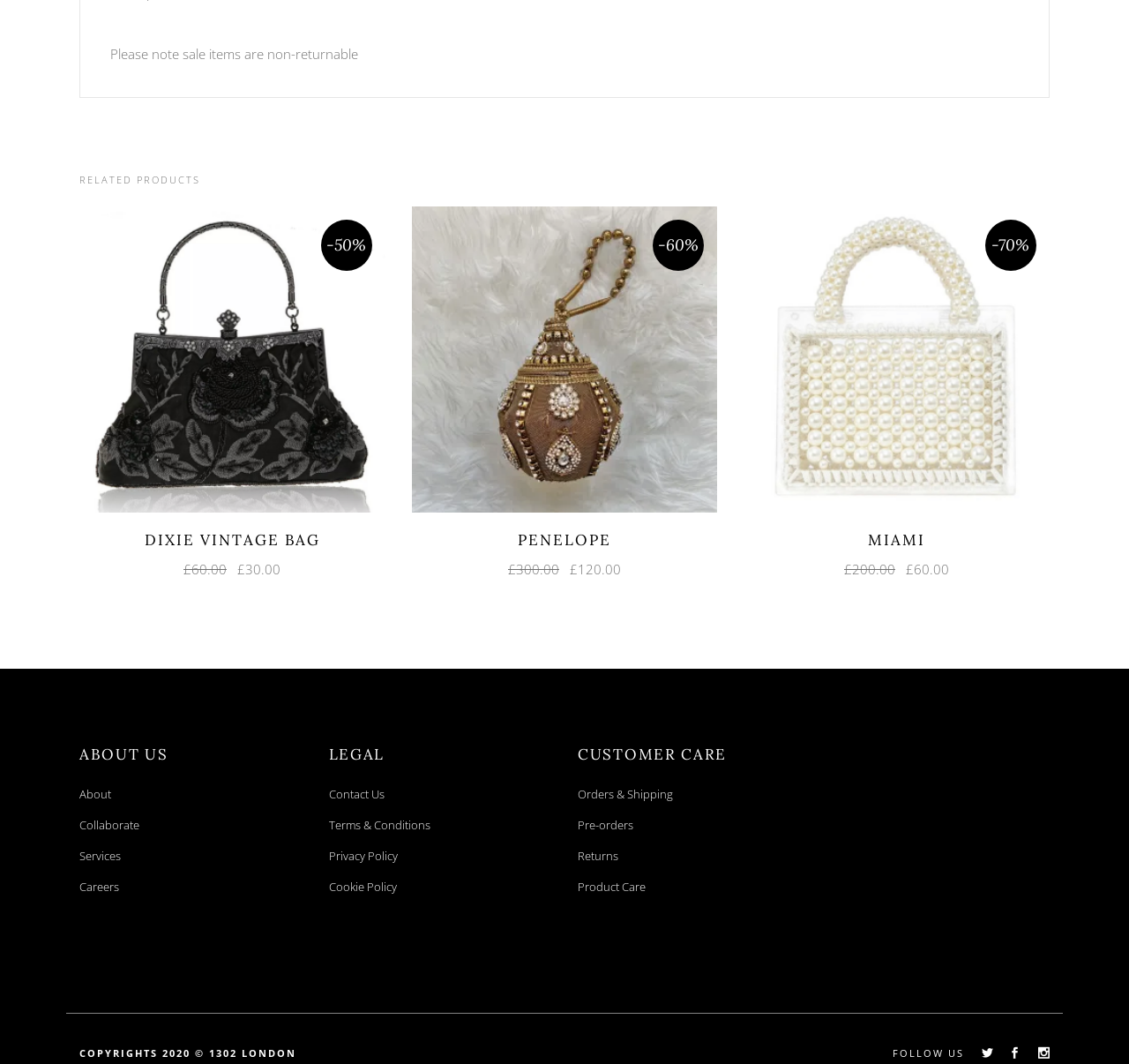Find the UI element described as: "Pre-orders" and predict its bounding box coordinates. Ensure the coordinates are four float numbers between 0 and 1, [left, top, right, bottom].

[0.512, 0.768, 0.561, 0.783]